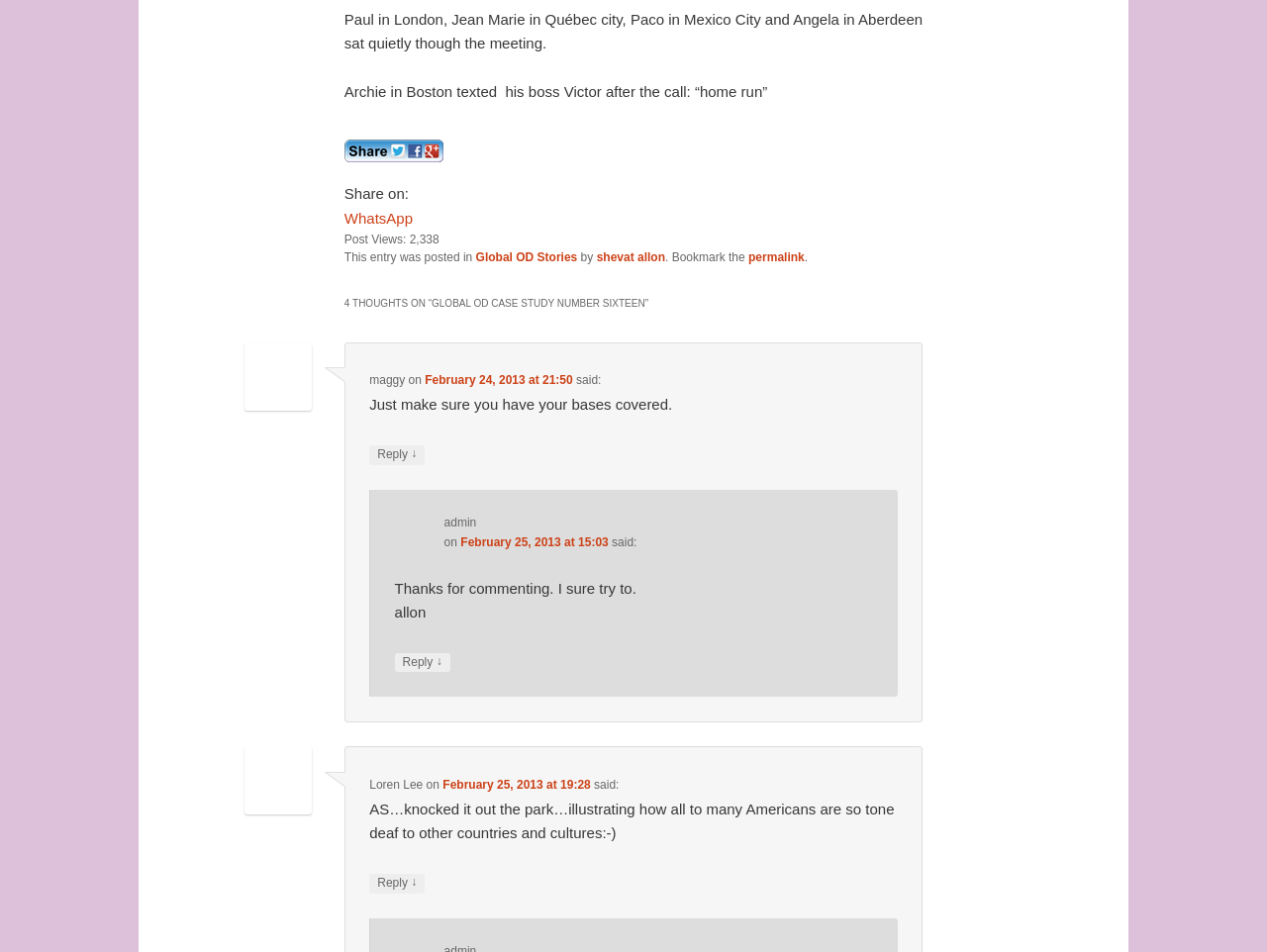Specify the bounding box coordinates for the region that must be clicked to perform the given instruction: "Click the Share Button".

[0.272, 0.149, 0.35, 0.166]